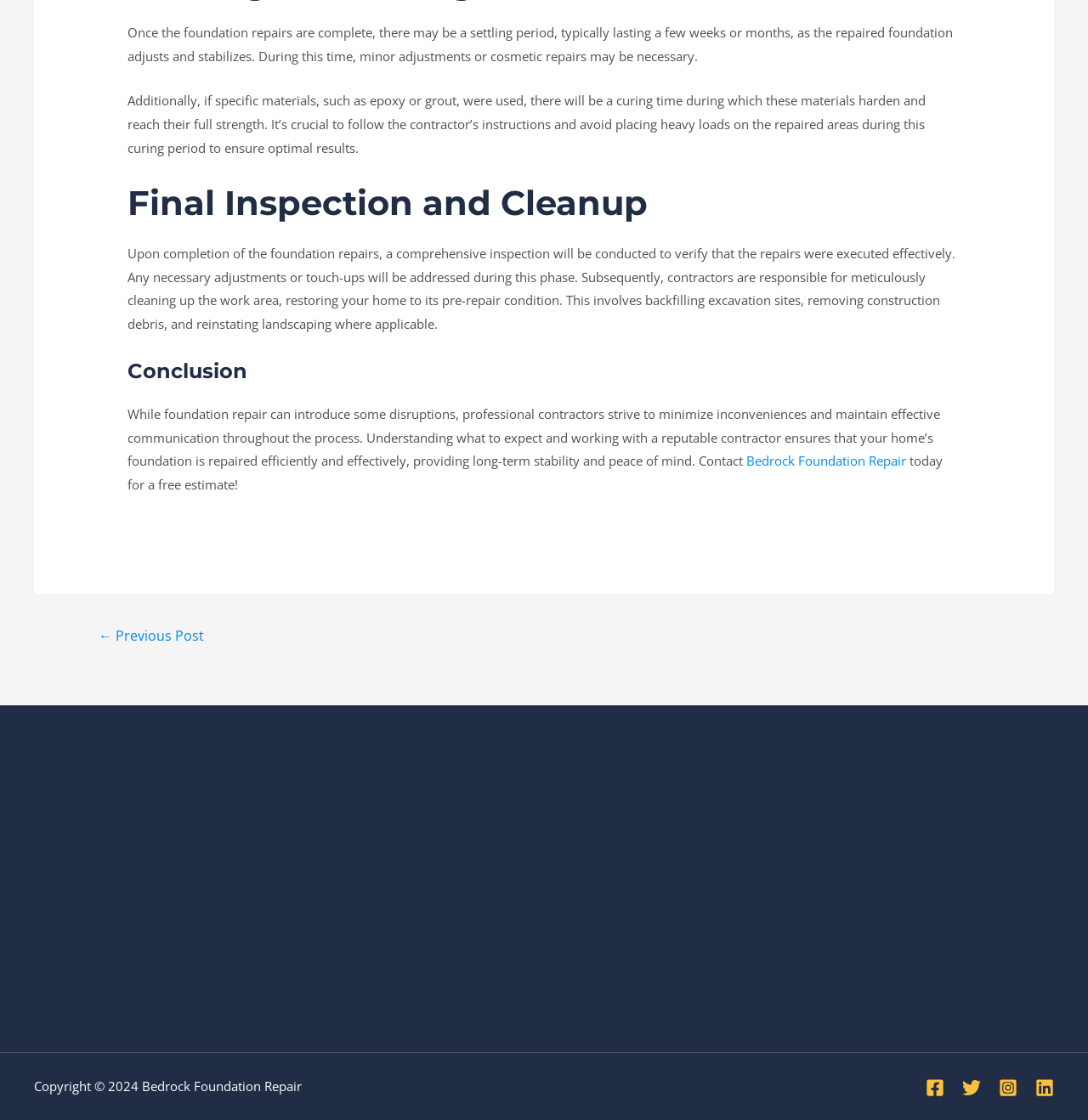Respond to the following query with just one word or a short phrase: 
What is the recommended action after reading the article?

Contact Bedrock